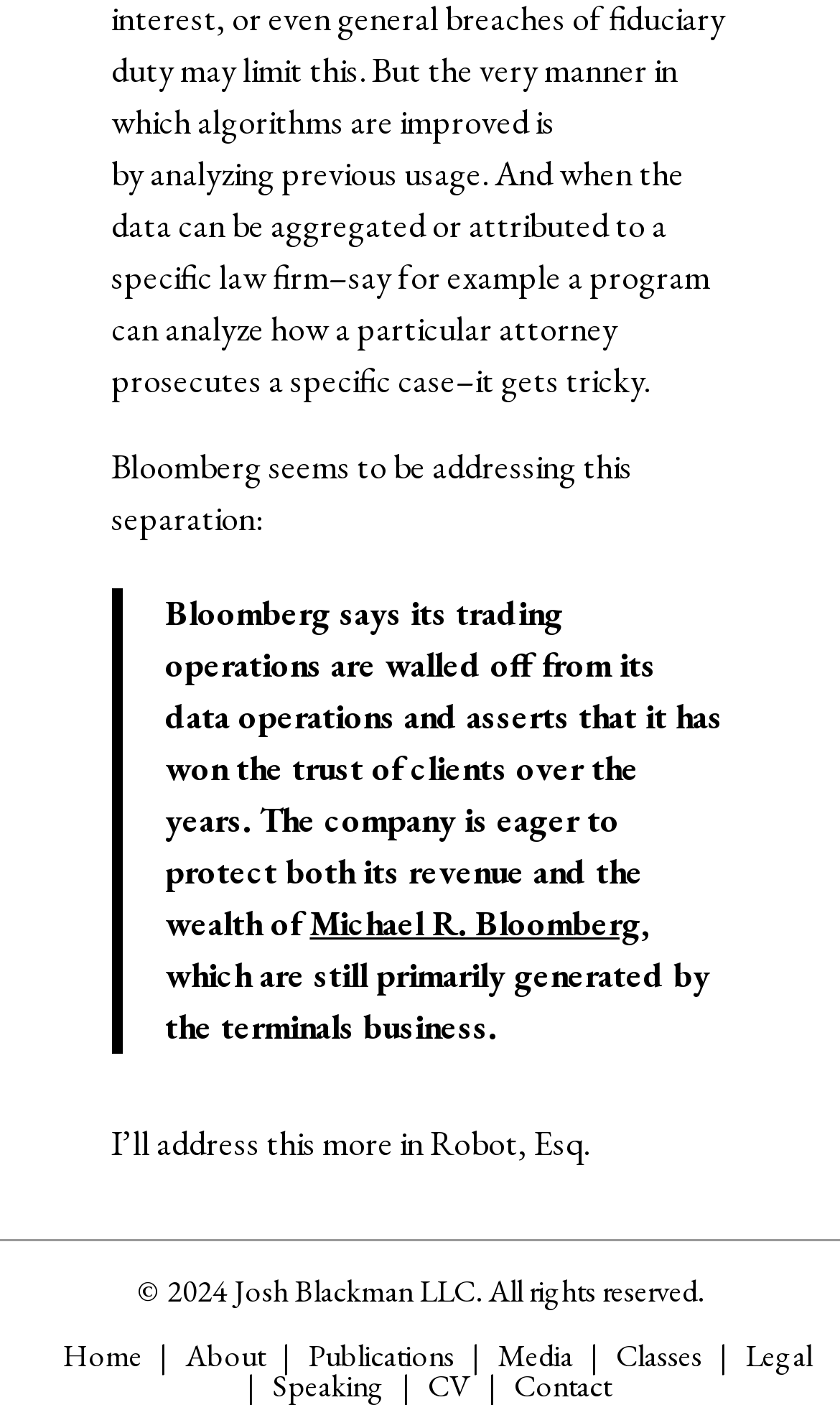Respond with a single word or phrase:
How many links are present in the footer?

6